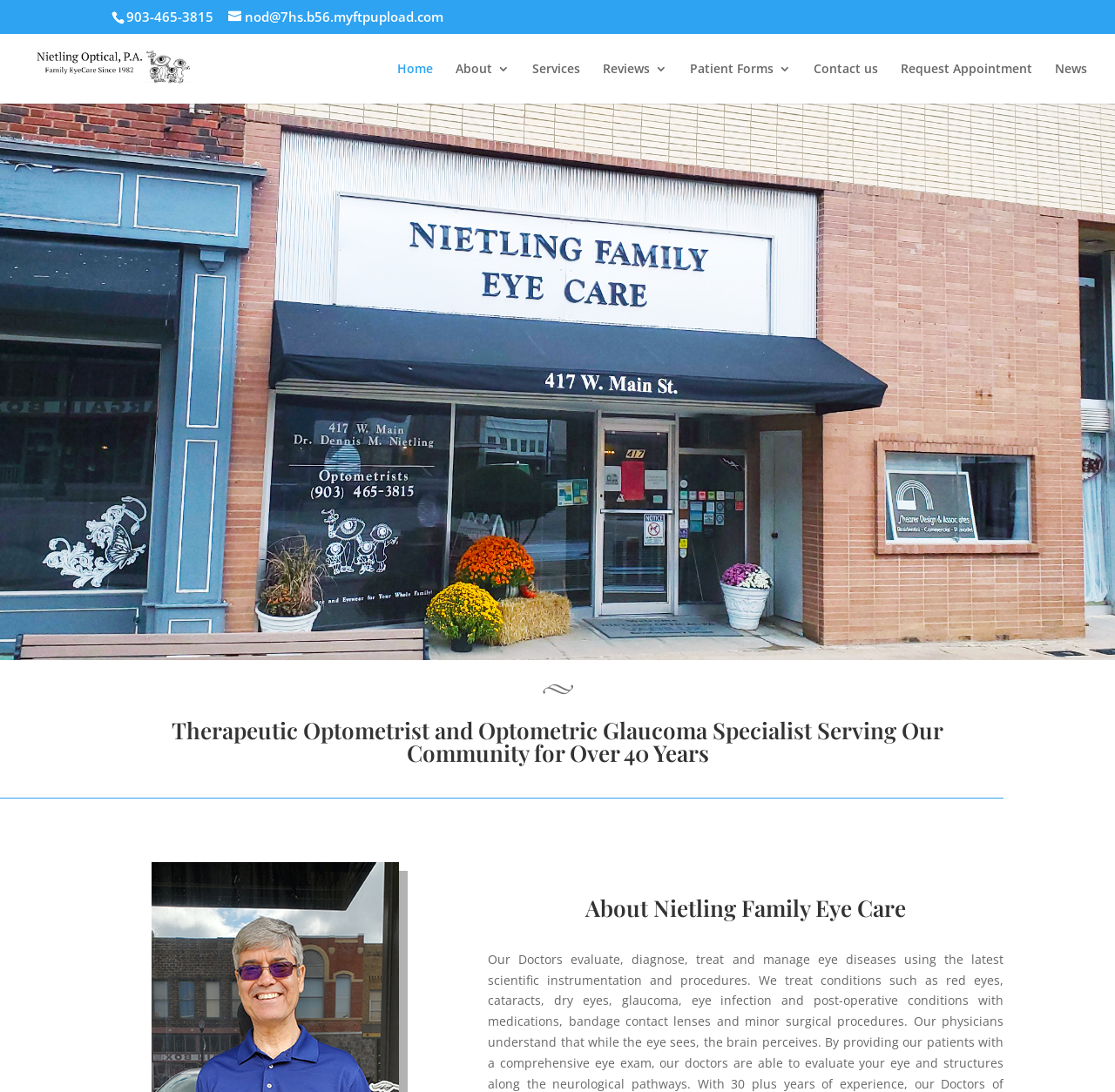Generate a comprehensive caption for the webpage you are viewing.

The webpage is about Nietling Family Eye Care, a business located in Denison, Texas. At the top left, there is a phone number, 903-465-3815, and a link to an email address. Next to the phone number, there is a link to the business's name, accompanied by a small logo image. 

Below these elements, there is a navigation menu with links to different sections of the website, including Home, About, Services, Reviews, Patient Forms, Contact us, Request Appointment, and News. These links are arranged horizontally across the page, with the Home link on the left and the News link on the right.

Further down the page, there is a large heading that reads "Therapeutic Optometrist and Optometric Glaucoma Specialist Serving Our Community for Over 40 Years". Below this heading, there is a smaller heading that says "About Nietling Family Eye Care". 

To the left of the "About Nietling Family Eye Care" heading, there is a small, seemingly decorative image.